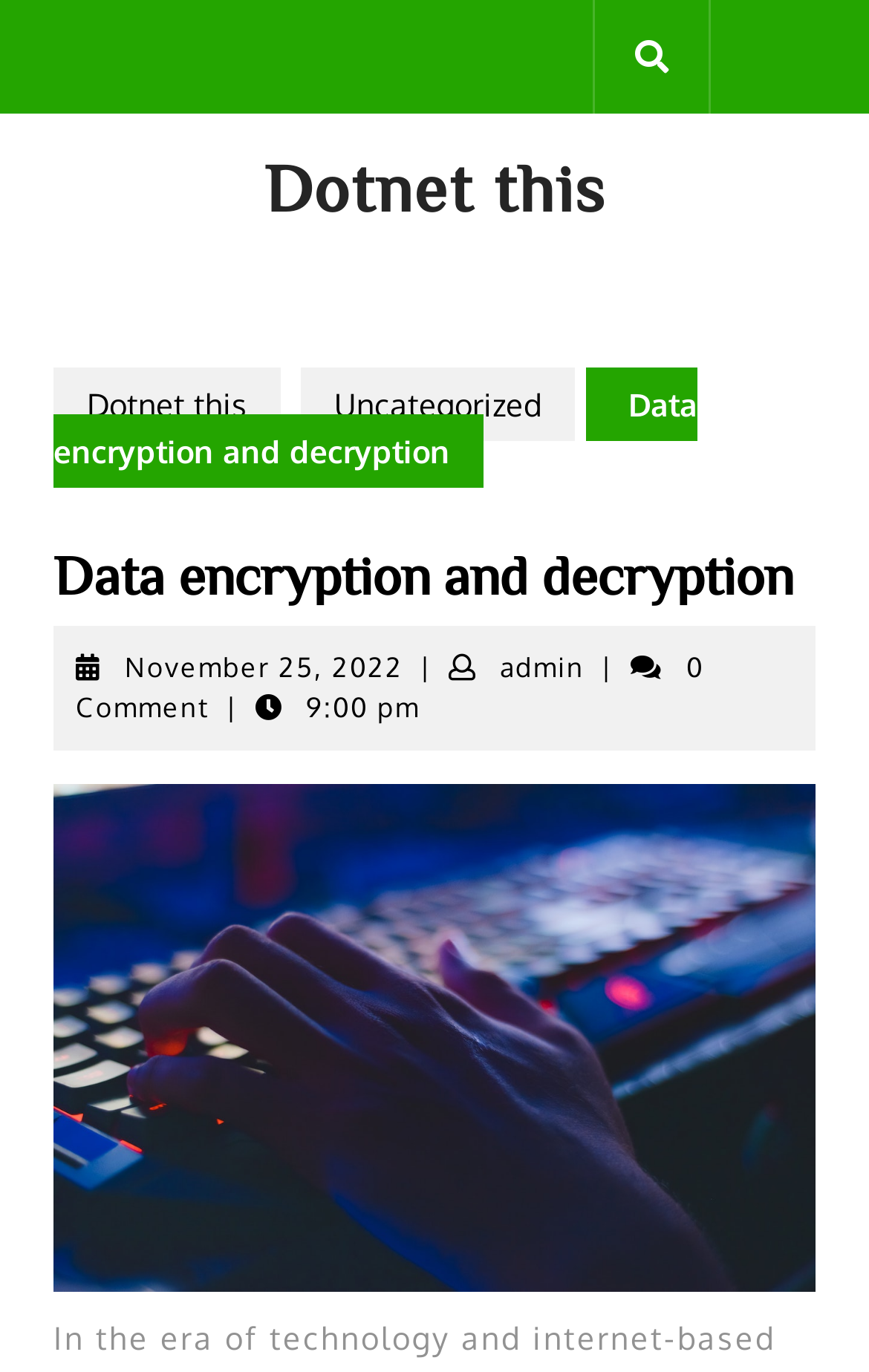Determine the bounding box coordinates for the HTML element described here: "adminadmin".

[0.575, 0.473, 0.673, 0.498]